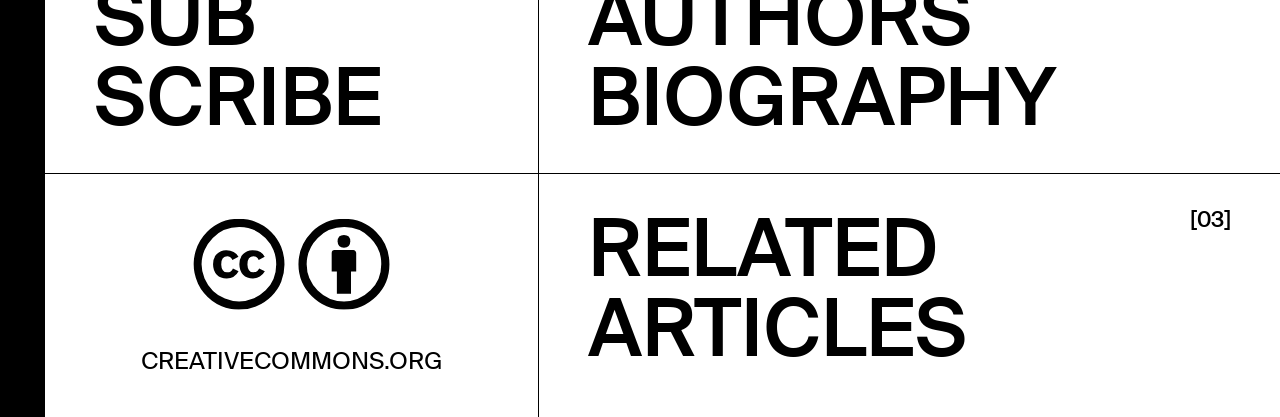Using the element description input value="Search..." name="s" value="Search...", predict the bounding box coordinates for the UI element. Provide the coordinates in (top-left x, top-left y, bottom-right x, bottom-right y) format with values ranging from 0 to 1.

None